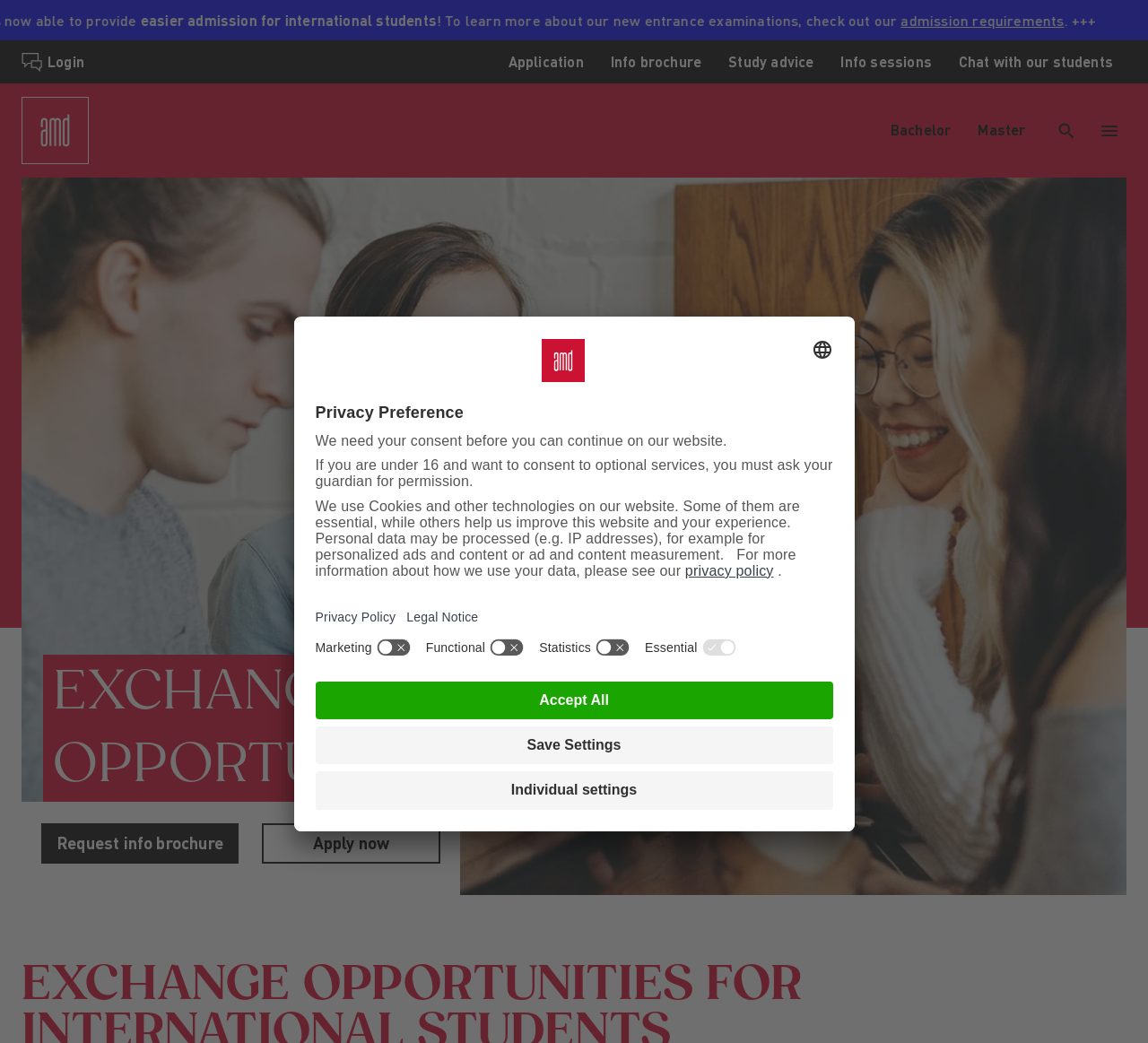How many types of cookies can be selected?
Please provide an in-depth and detailed response to the question.

I counted the types of cookies that can be selected, which are 'Marketing', 'Functional', 'Statistics', and 'Essential'. There are 4 types of cookies in total.